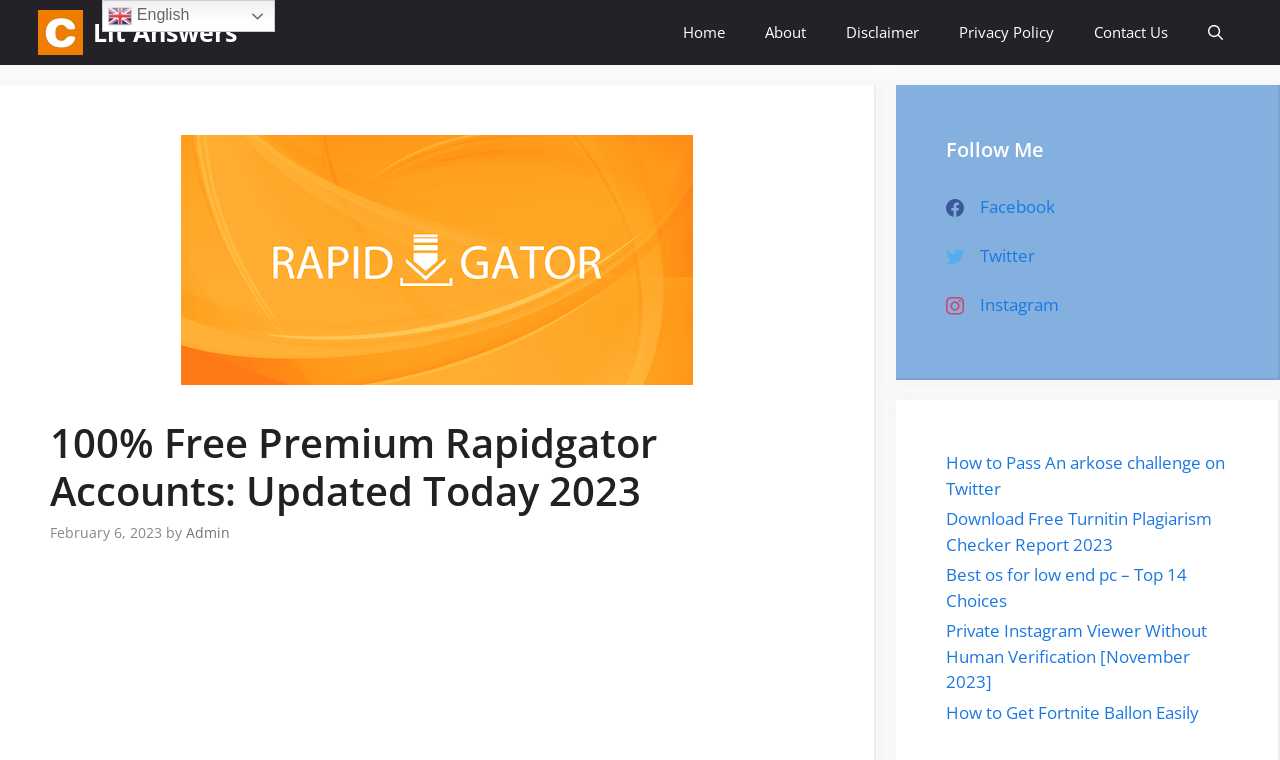Give an extensive and precise description of the webpage.

The webpage is about free premium Rapidgator accounts, a file-sharing service. At the top, there is a navigation bar with several links, including "Lit Answers", "Home", "About", "Disclaimer", "Privacy Policy", "Contact Us", and "Open Search Bar". The "Lit Answers" link is accompanied by an image.

Below the navigation bar, there is a header section with a heading that reads "100% Free Premium Rapidgator Accounts: Updated Today 2023". This heading is followed by a timestamp indicating the date "February 6, 2023", and the author's name "Admin".

On the right side of the page, there is a complementary section with a heading "Follow Me". This section contains several social media links, including Facebook, Twitter, and Instagram.

The main content of the page consists of a list of links, including "How to Pass An arkose challenge on Twitter", "Download Free Turnitin Plagiarism Checker Report 2023", "Best os for low end pc – Top 14 Choices", "Private Instagram Viewer Without Human Verification [November 2023]", and "How to Get Fortnite Ballon Easily". These links are arranged vertically, taking up most of the page's content area.

At the top-right corner, there is a language selection link "en English" accompanied by a small image of the English flag.